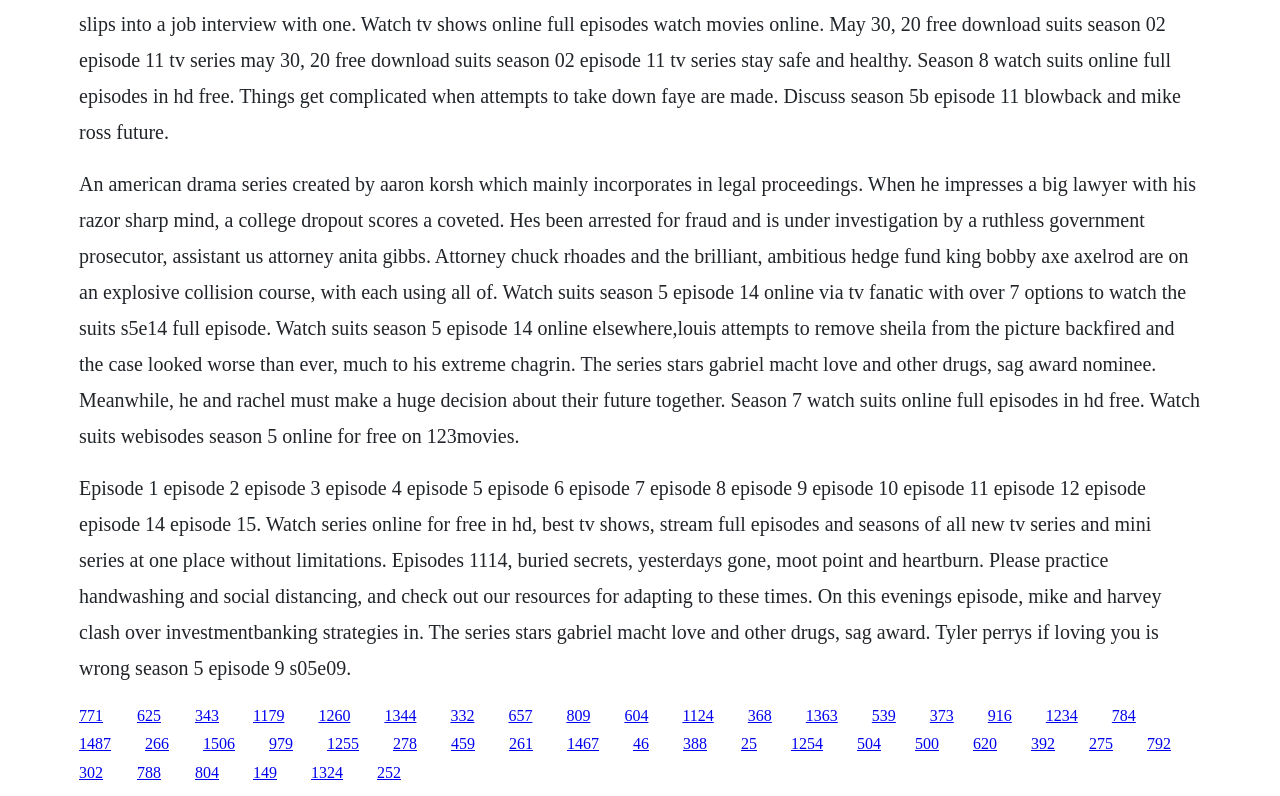What is the theme of the TV series? From the image, respond with a single word or brief phrase.

Legal proceedings